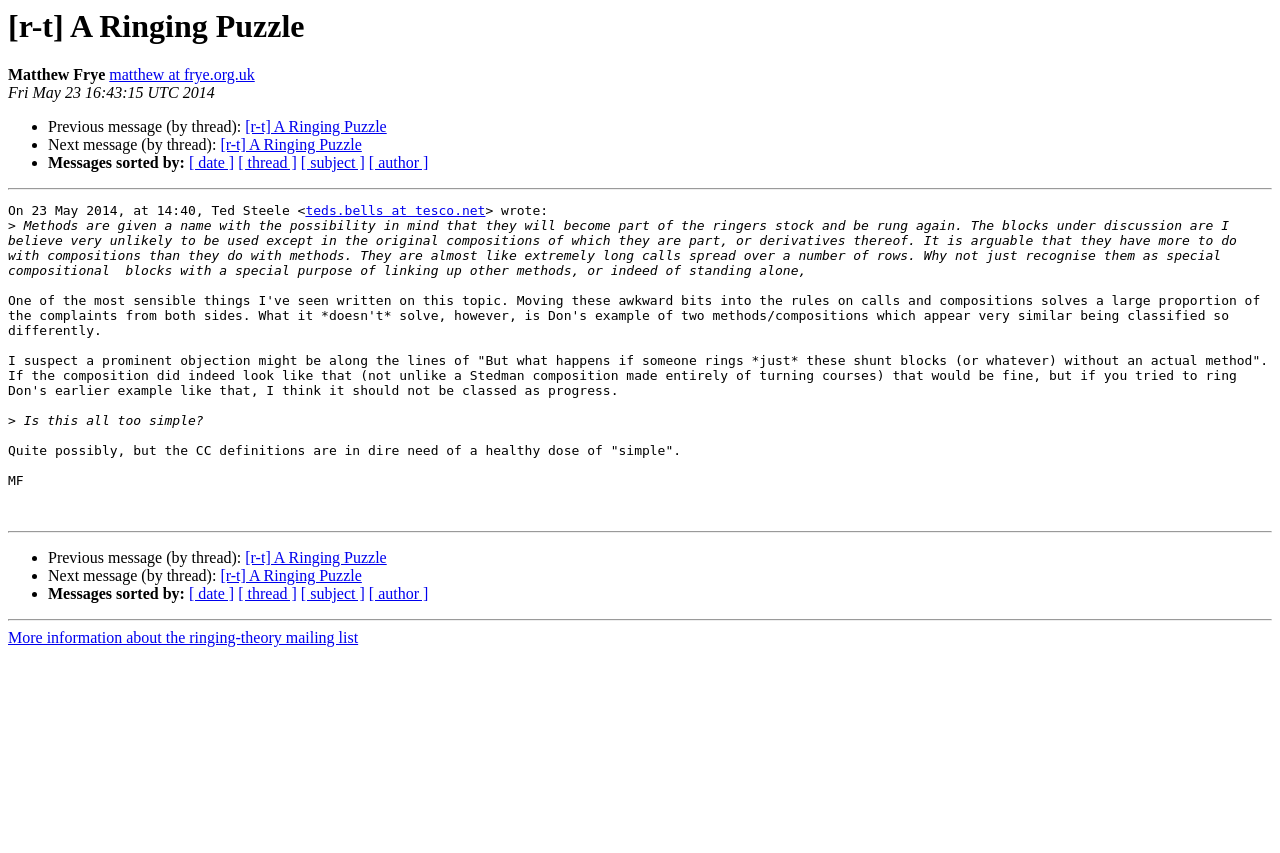What is the topic of discussion in the message?
Provide a comprehensive and detailed answer to the question.

The topic of discussion in the message is related to Ringing Puzzle, which can be inferred from the content of the message, where the author is discussing methods and compositions in the context of ringing.